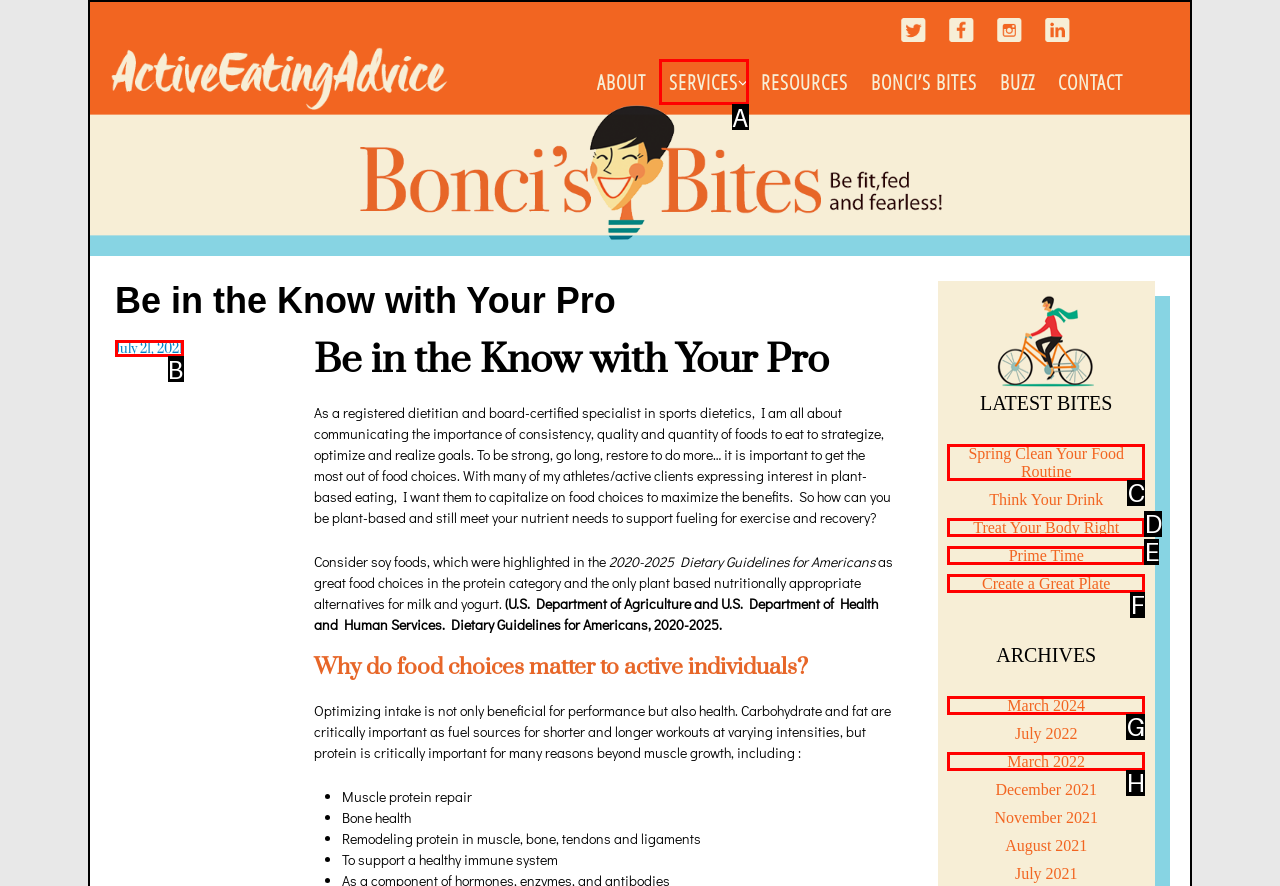Match the element description to one of the options: Treat Your Body Right
Respond with the corresponding option's letter.

D